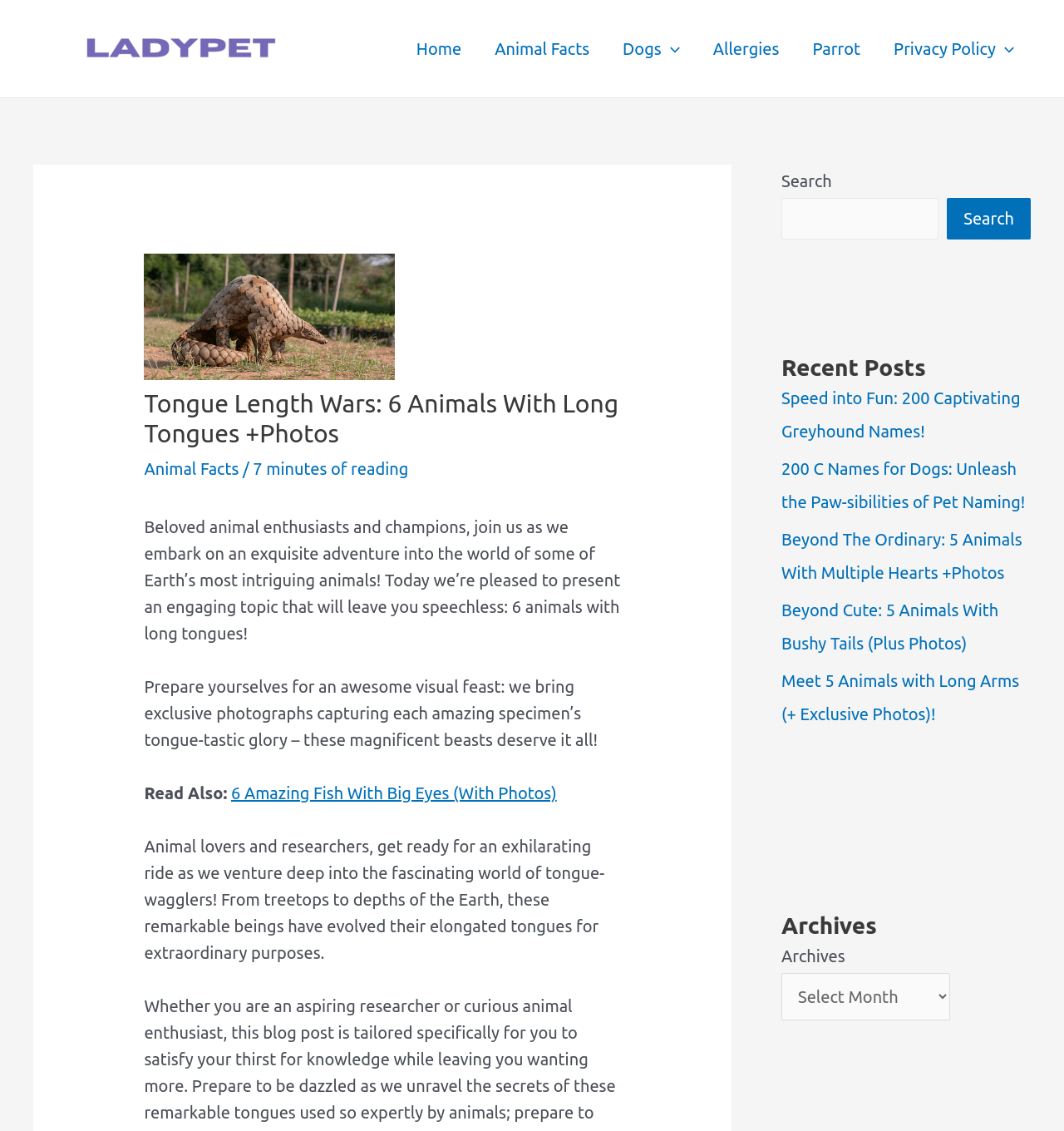Identify the bounding box for the described UI element. Provide the coordinates in (top-left x, top-left y, bottom-right x, bottom-right y) format with values ranging from 0 to 1: alt="ladypet"

[0.031, 0.033, 0.305, 0.05]